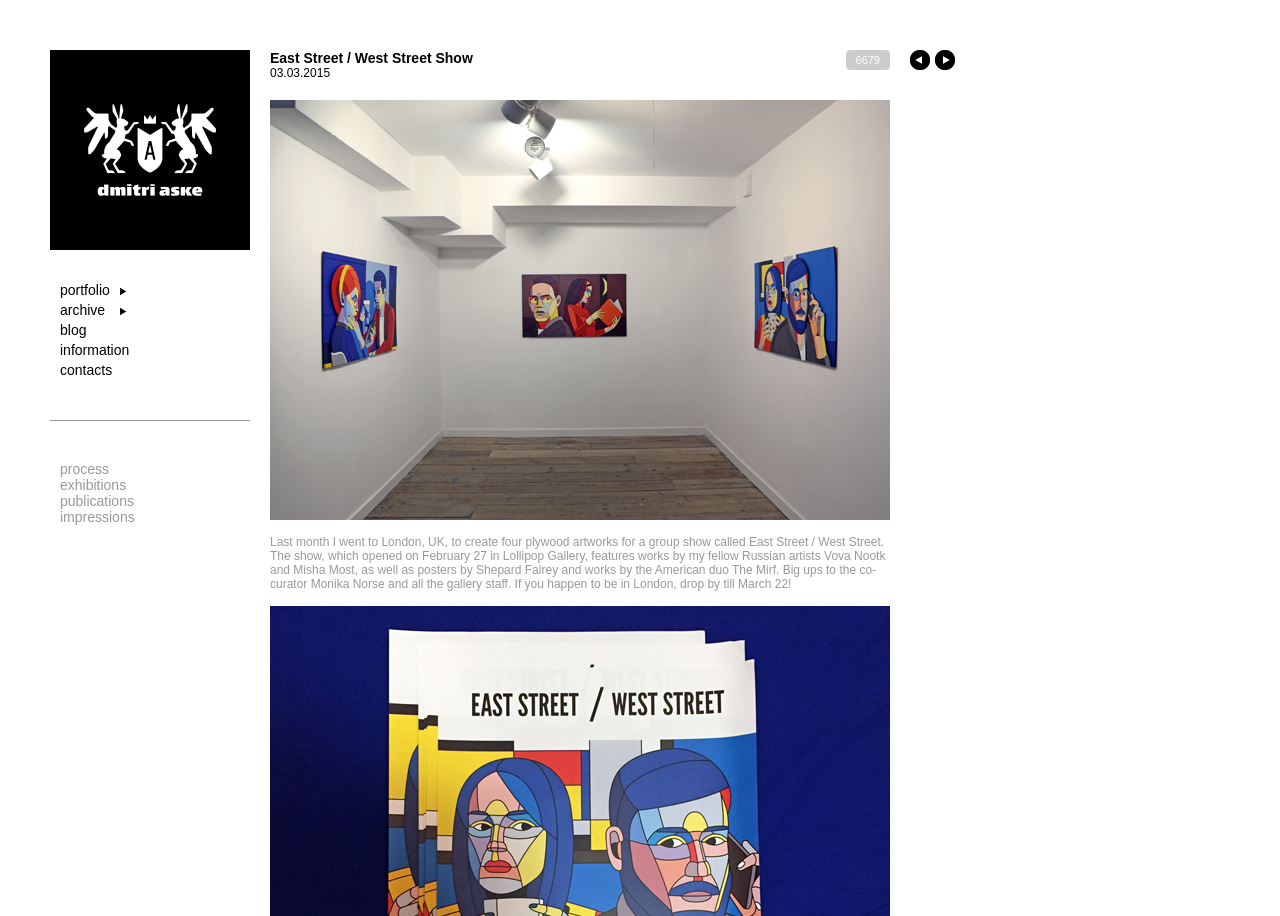What is the name of the artist?
Please interpret the details in the image and answer the question thoroughly.

The name of the artist can be inferred from the root element 'Dmitri Aske / East Street / West Street Show' and the context of the webpage, which appears to be a portfolio or blog of the artist.